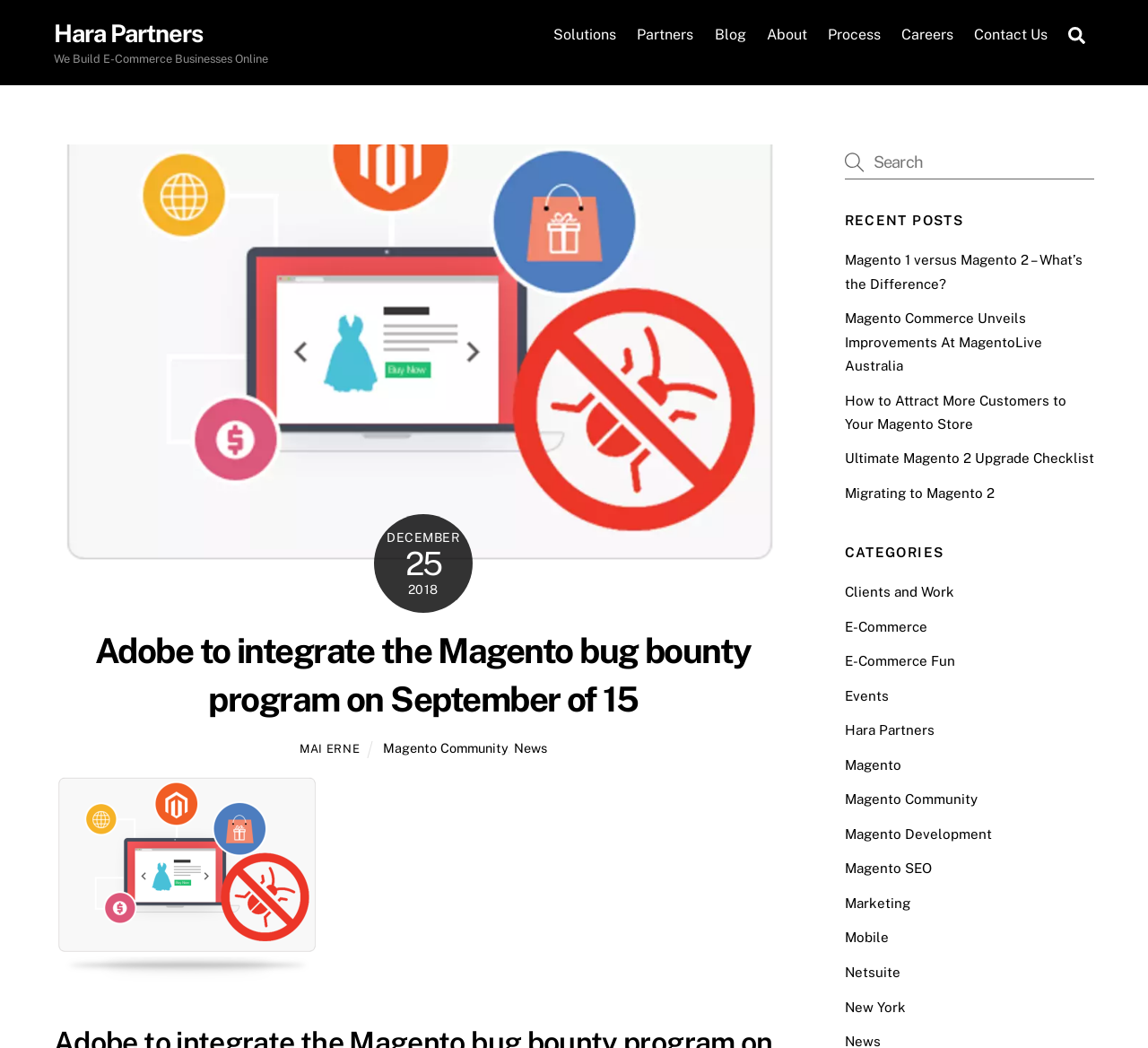With reference to the screenshot, provide a detailed response to the question below:
How many recent posts are there?

The recent posts can be found in the section with the heading 'RECENT POSTS', and there are 5 links to different articles.